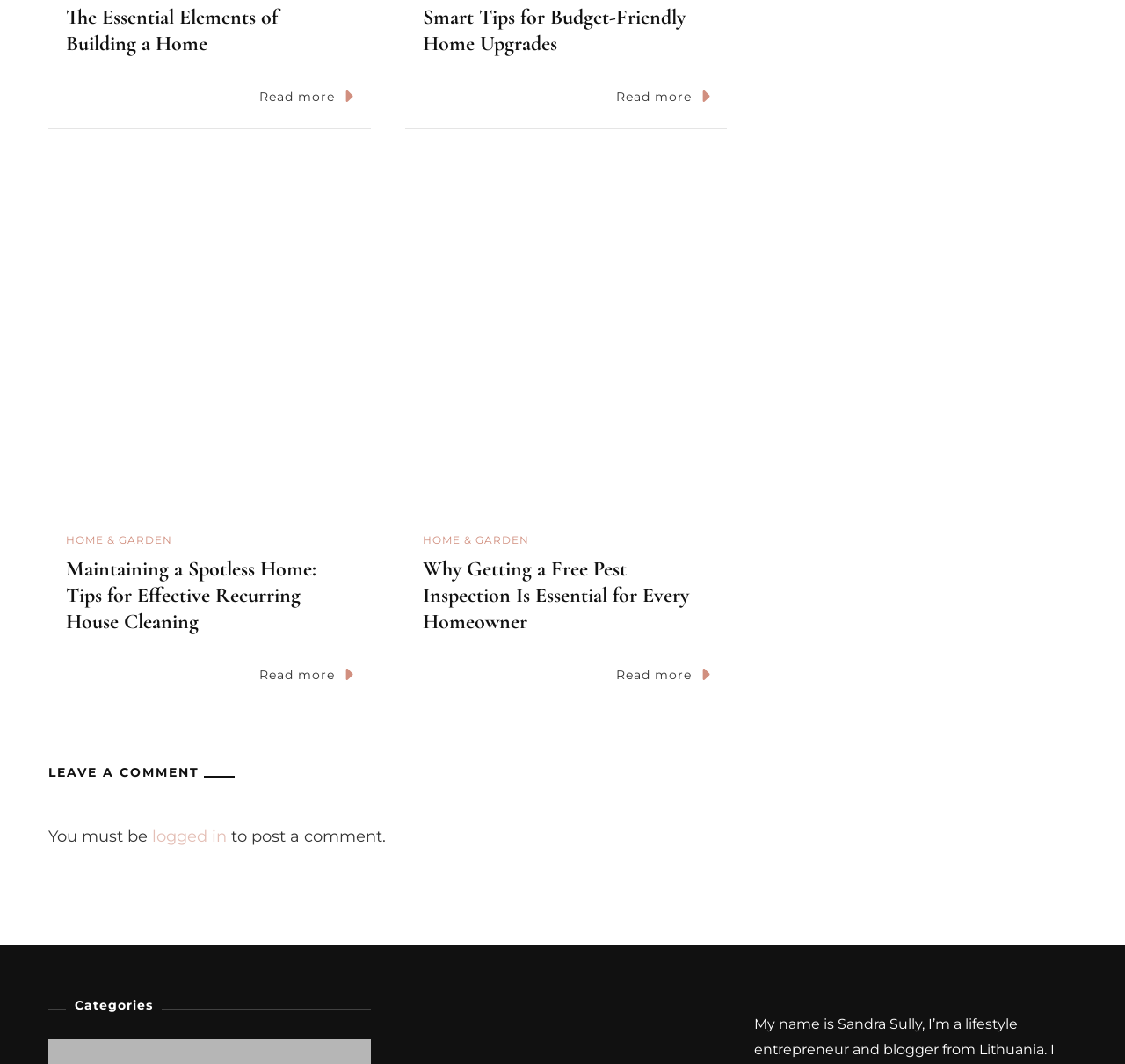Please identify the bounding box coordinates of the element's region that I should click in order to complete the following instruction: "Click on the link to learn about Smart Tips for Budget-Friendly Home Upgrades". The bounding box coordinates consist of four float numbers between 0 and 1, i.e., [left, top, right, bottom].

[0.547, 0.08, 0.631, 0.104]